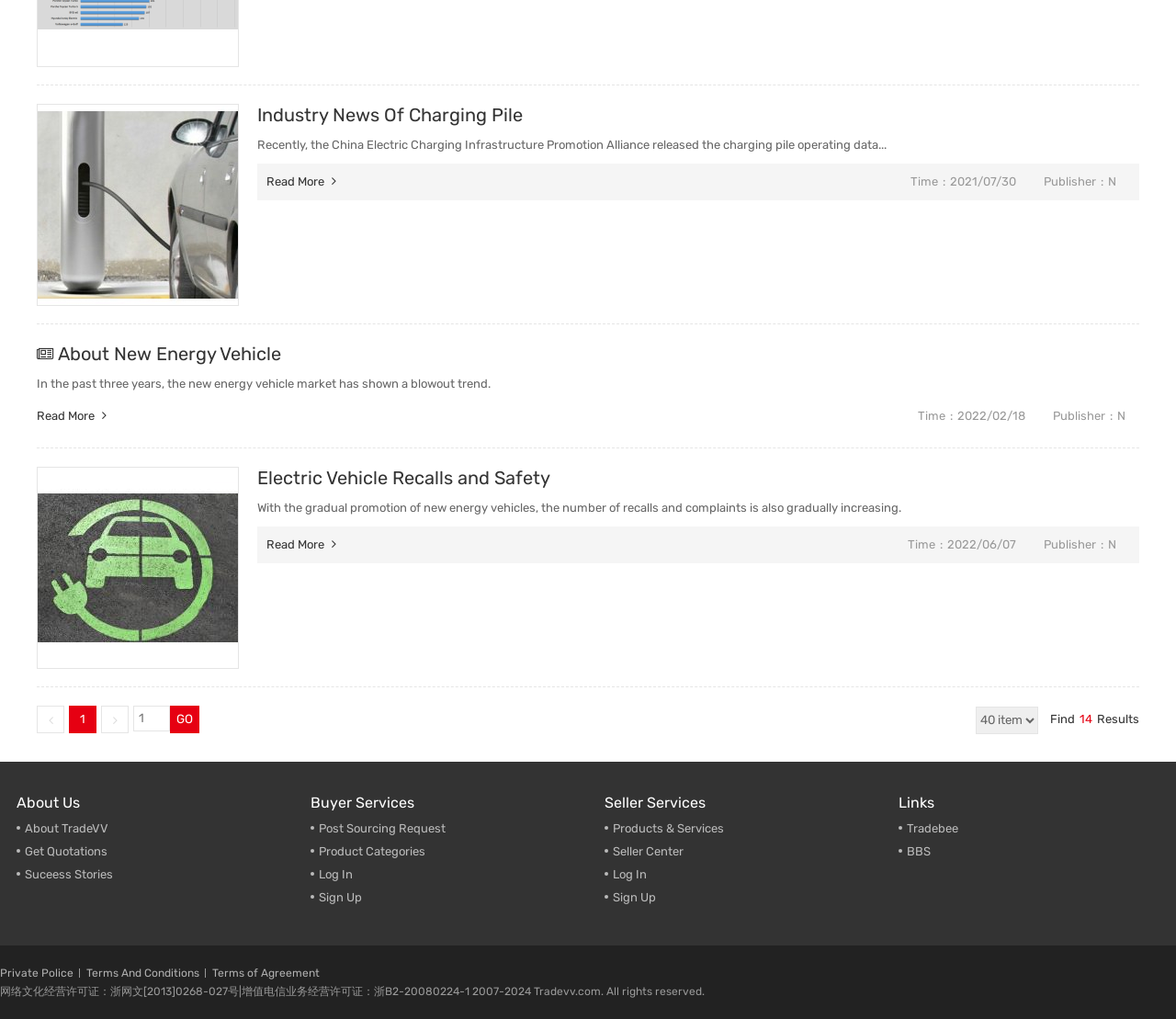What is the topic of the first news article?
Use the screenshot to answer the question with a single word or phrase.

Charging Pile